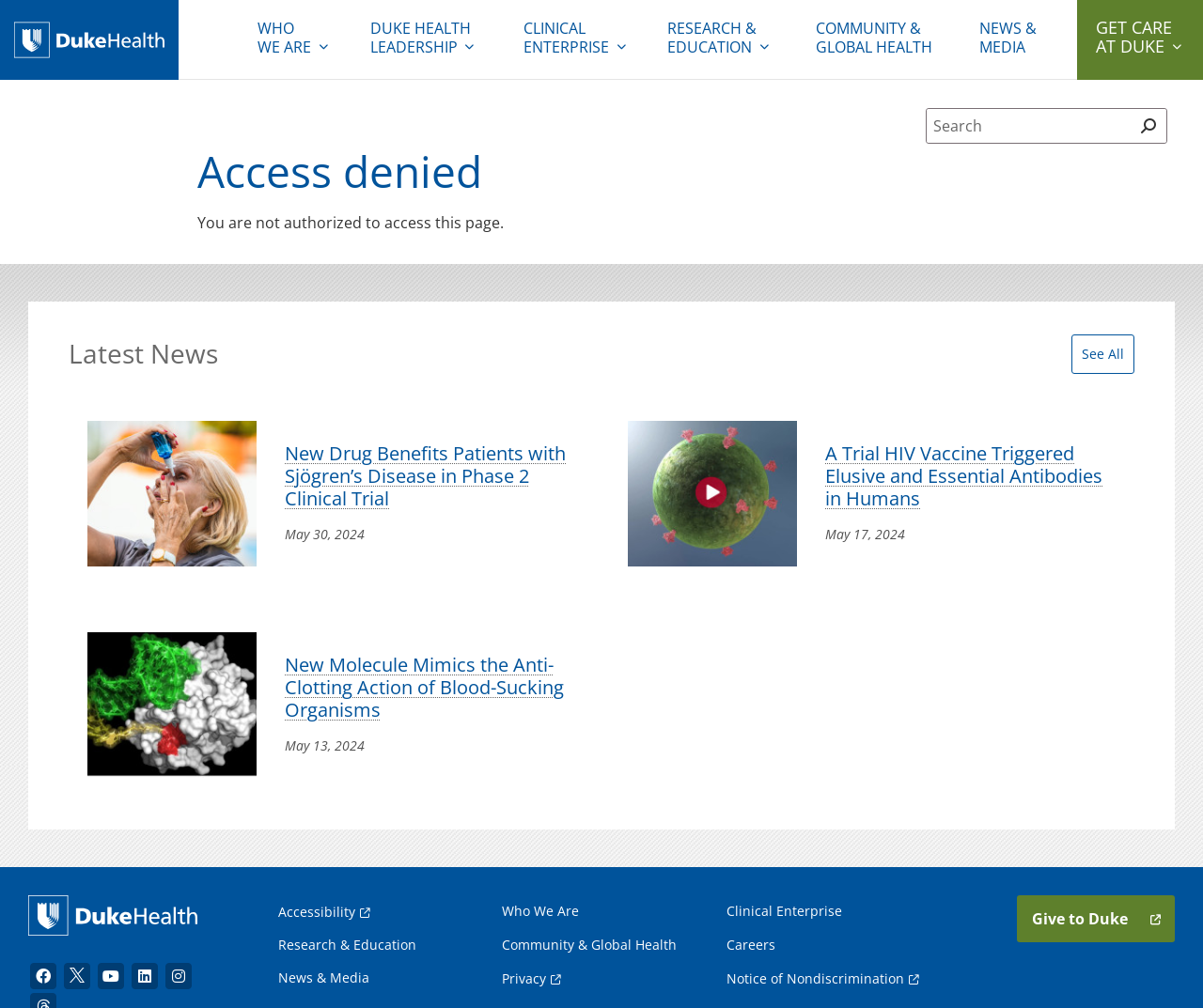Explain in detail what is displayed on the webpage.

The webpage is titled "Access denied | Duke Health" and has a prominent Duke Health logo at the top left corner. Below the logo, there are several navigation links, including "WHO WE ARE", "DUKE HEALTH LEADERSHIP", "CLINICAL ENTERPRISE", "RESEARCH & EDUCATION", "COMMUNITY & GLOBAL HEALTH", and "NEWS & MEDIA". 

On the main content area, there is a search form at the top right corner with a search box and a search button. Below the search form, there is a heading "Access denied" followed by a message "You are not authorized to access this page." 

Further down, there is a section titled "Latest News" with three news articles. Each article has a title, an image, and a publication date. The titles of the articles are "New Drug Benefits Patients with Sjögren’s Disease in Phase 2 Clinical Trial", "A Trial HIV Vaccine Triggered Elusive and Essential Antibodies in Humans", and "New Molecule Mimics the Anti-Clotting Action of Blood-Sucking Organisms". 

At the bottom of the page, there are several links to social media platforms, including Facebook, Twitter, YouTube, LinkedIn, and Instagram. There are also links to "Accessibility", "Who We Are", "Clinical Enterprise", "Research & Education", "Community & Global Health", "Careers", "News & Media", "Privacy", "Notice of Nondiscrimination", and "Give to Duke". Some of these links are marked as external links.